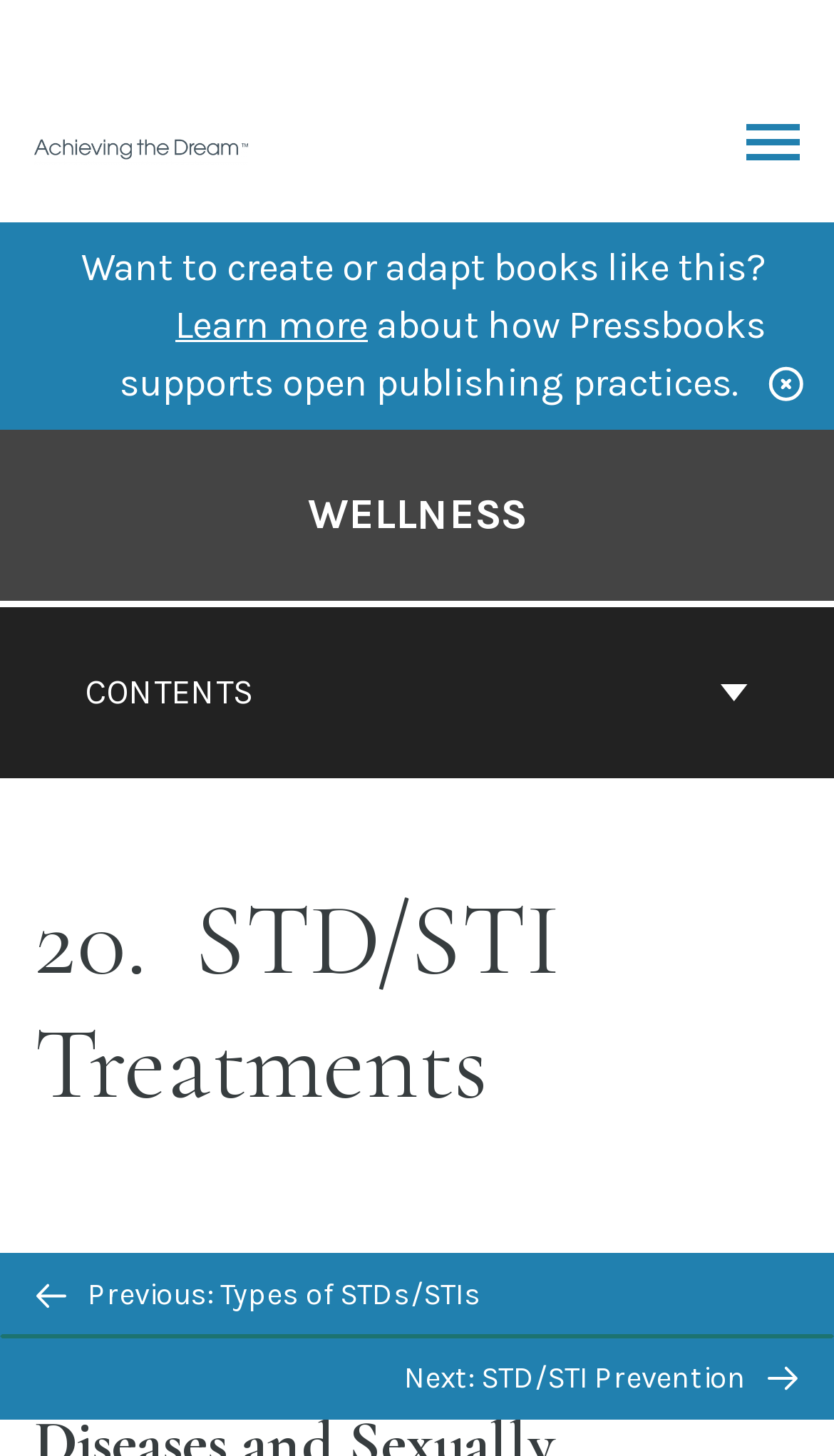Please specify the bounding box coordinates of the clickable region necessary for completing the following instruction: "Click the link to Achieving the Dream | OER Course Library". The coordinates must consist of four float numbers between 0 and 1, i.e., [left, top, right, bottom].

[0.041, 0.085, 0.303, 0.113]